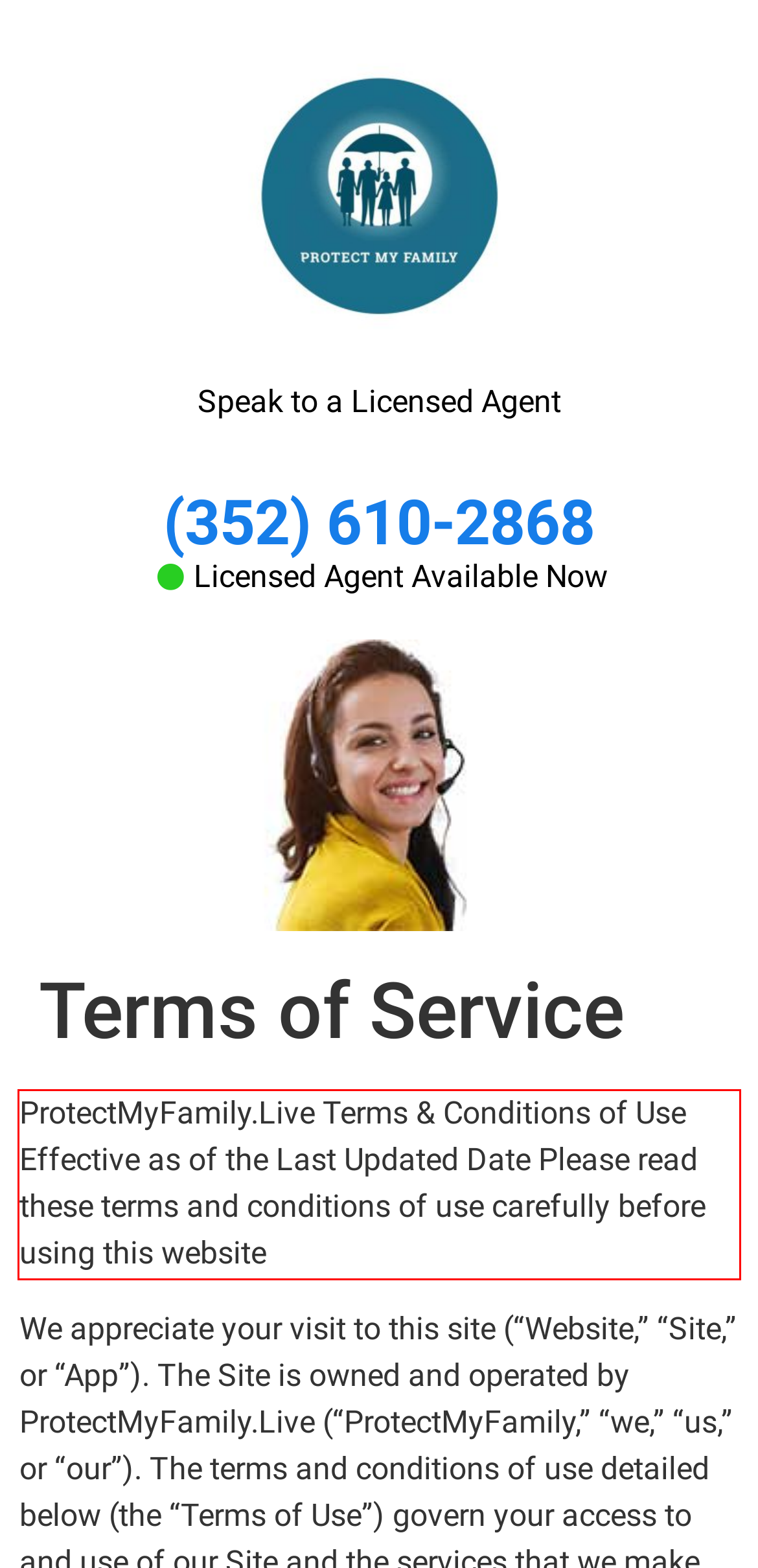Using the provided webpage screenshot, identify and read the text within the red rectangle bounding box.

ProtectMyFamily.Live Terms & Conditions of Use Effective as of the Last Updated Date Please read these terms and conditions of use carefully before using this website